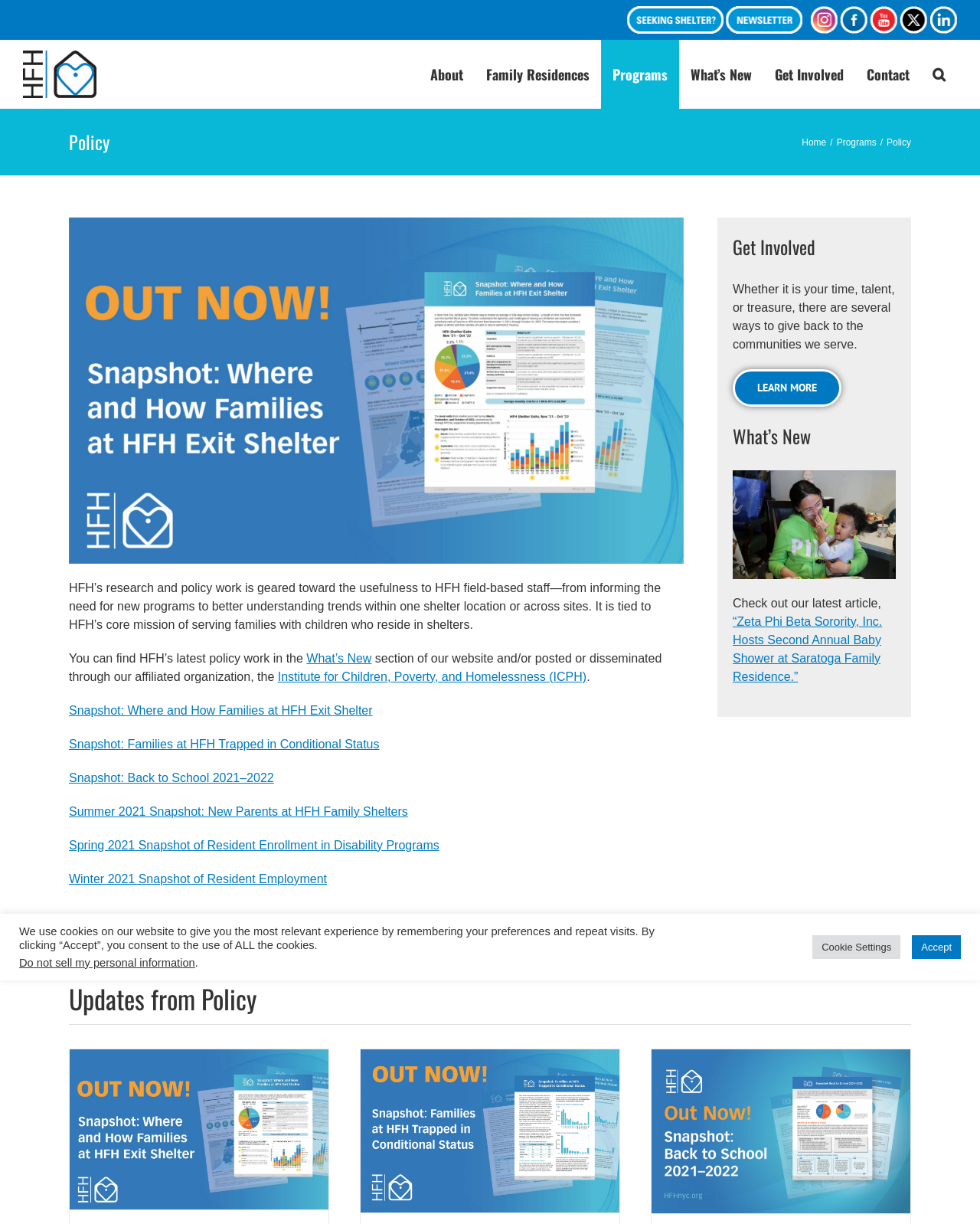What is the main topic of this webpage?
Carefully analyze the image and provide a thorough answer to the question.

The main topic of this webpage is policy, which is evident from the page title bar that contains the heading 'Policy' and the static text 'HFH’s research and policy work is geared toward the usefulness to HFH field-based staff—from informing the need for new programs to better understanding trends within one shelter location or across sites.'